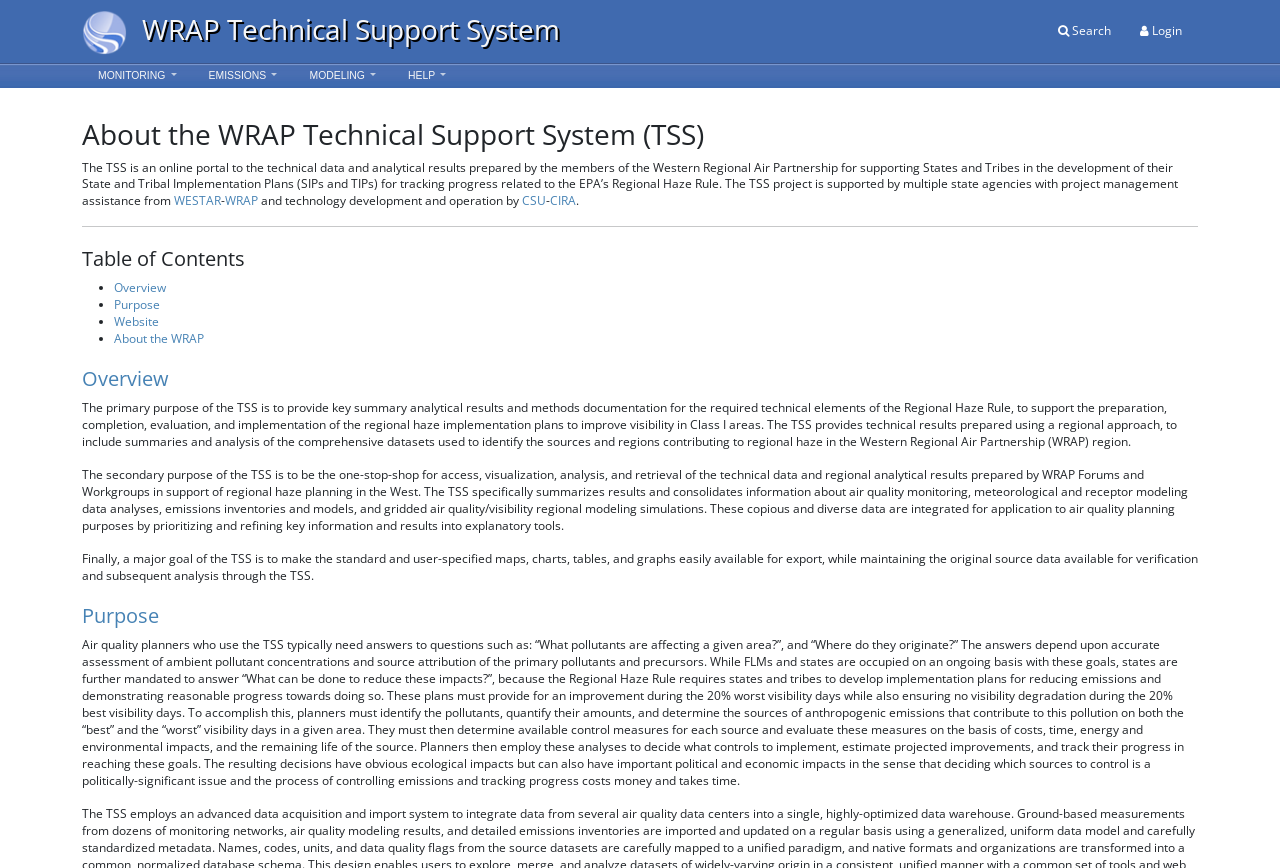Provide the bounding box coordinates of the HTML element this sentence describes: "WESTAR". The bounding box coordinates consist of four float numbers between 0 and 1, i.e., [left, top, right, bottom].

[0.136, 0.221, 0.173, 0.241]